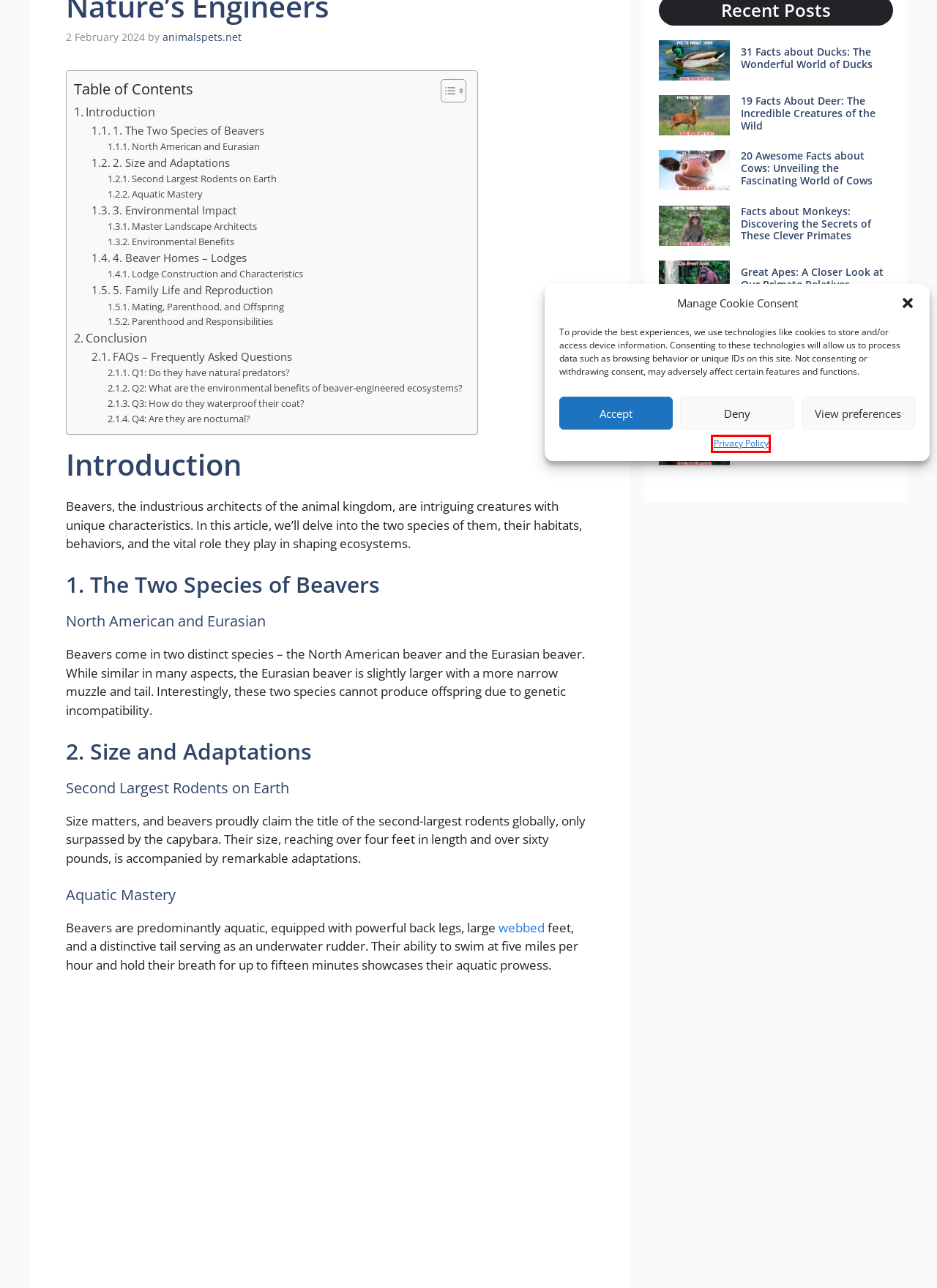Look at the screenshot of a webpage that includes a red bounding box around a UI element. Select the most appropriate webpage description that matches the page seen after clicking the highlighted element. Here are the candidates:
A. Facts about Monkeys: Discovering the Secrets of These Clever Primates - ANIMALS PETS
B. 31 Facts about Ducks: The Wonderful World of Ducks - ANIMALS PETS
C. 20 Awesome Facts about Cows: Unveiling the Fascinating World of Cows - ANIMALS PETS
D. Great Apes: A Closer Look at Our Primate Relatives - ANIMALS PETS
E. The Narwhal: Unraveling the Great Unicorn of the Sea in 2024 - ANIMALS PETS
F. WEBBED | English meaning - Cambridge Dictionary
G. Privacy Policy - ANIMALS PETS
H. The Great Grey Wolf: Beyond the Myths in 2024 - ANIMALS PETS

G